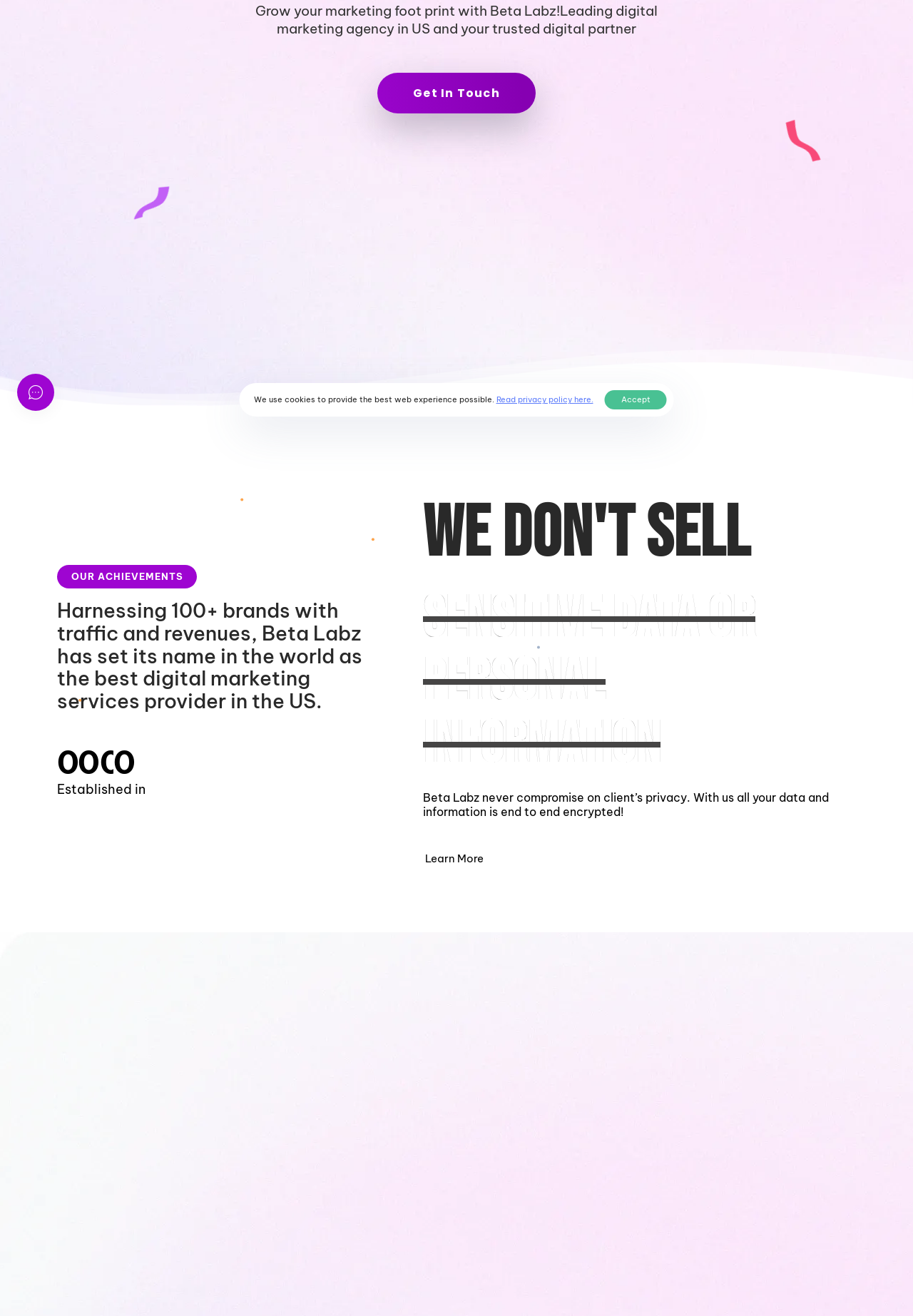Identify the bounding box for the described UI element: "Get In Touch".

[0.414, 0.055, 0.586, 0.086]